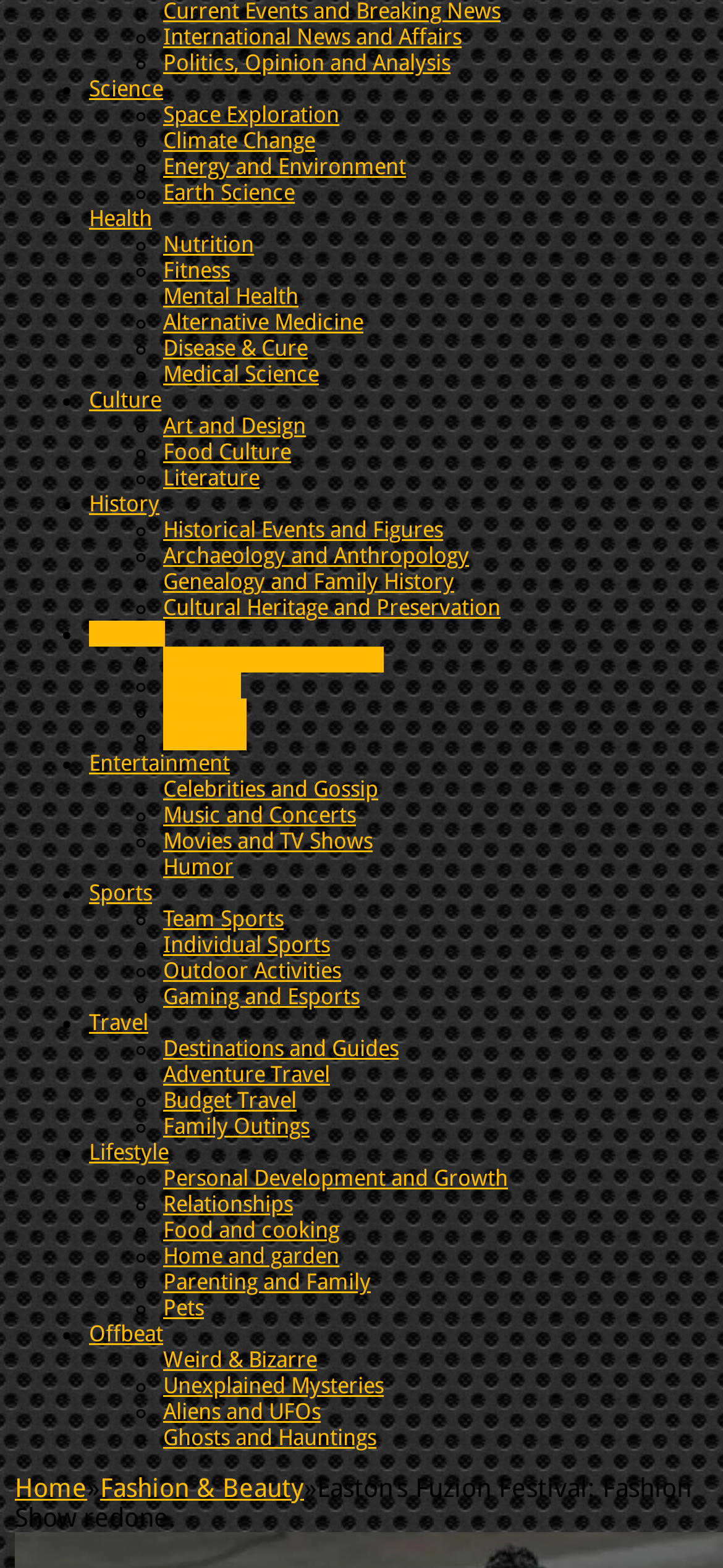Extract the bounding box for the UI element that matches this description: "DONATE NOW".

None